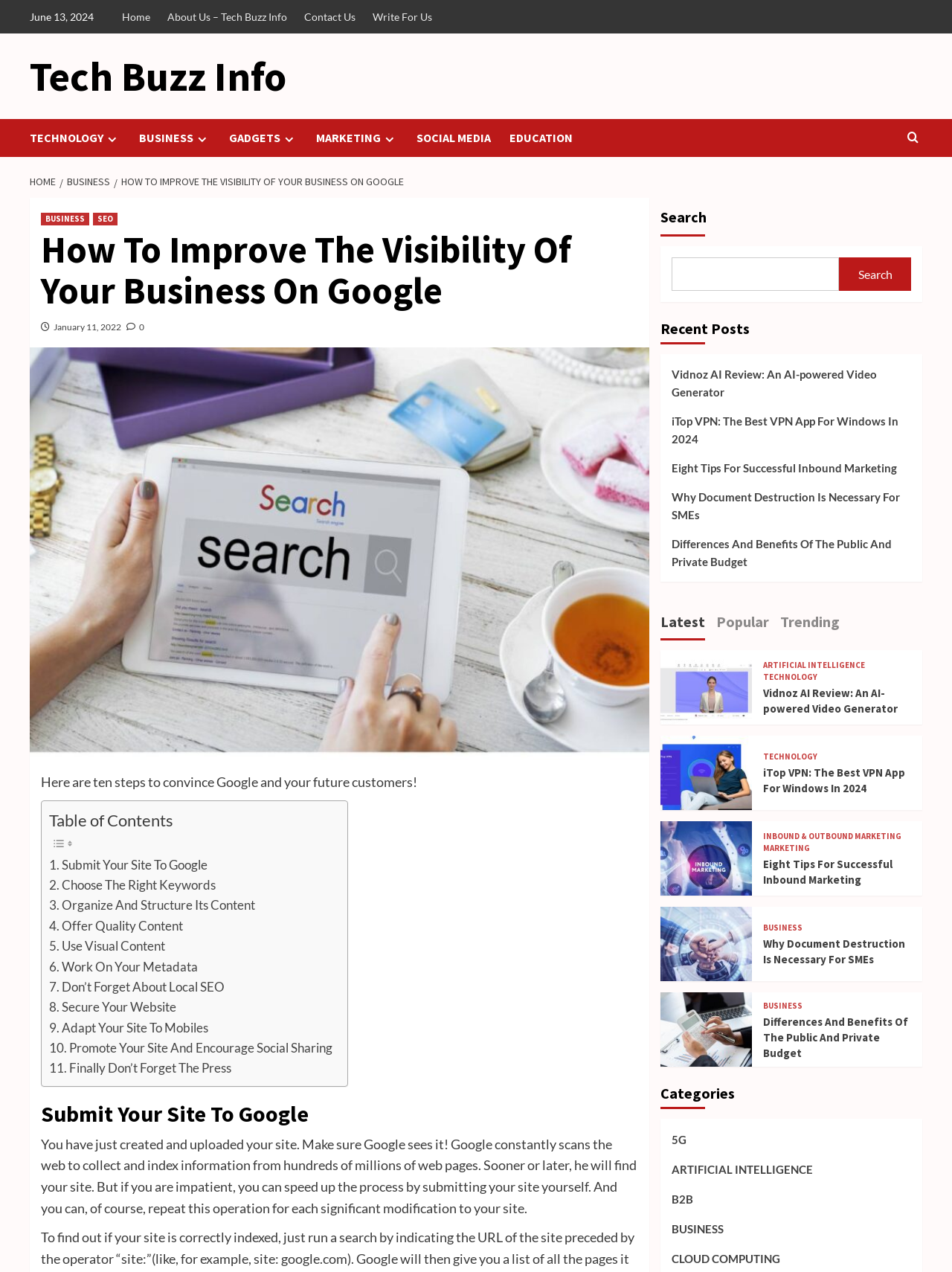Find the bounding box coordinates corresponding to the UI element with the description: "Don’t Forget About Local SEO". The coordinates should be formatted as [left, top, right, bottom], with values as floats between 0 and 1.

[0.052, 0.768, 0.236, 0.784]